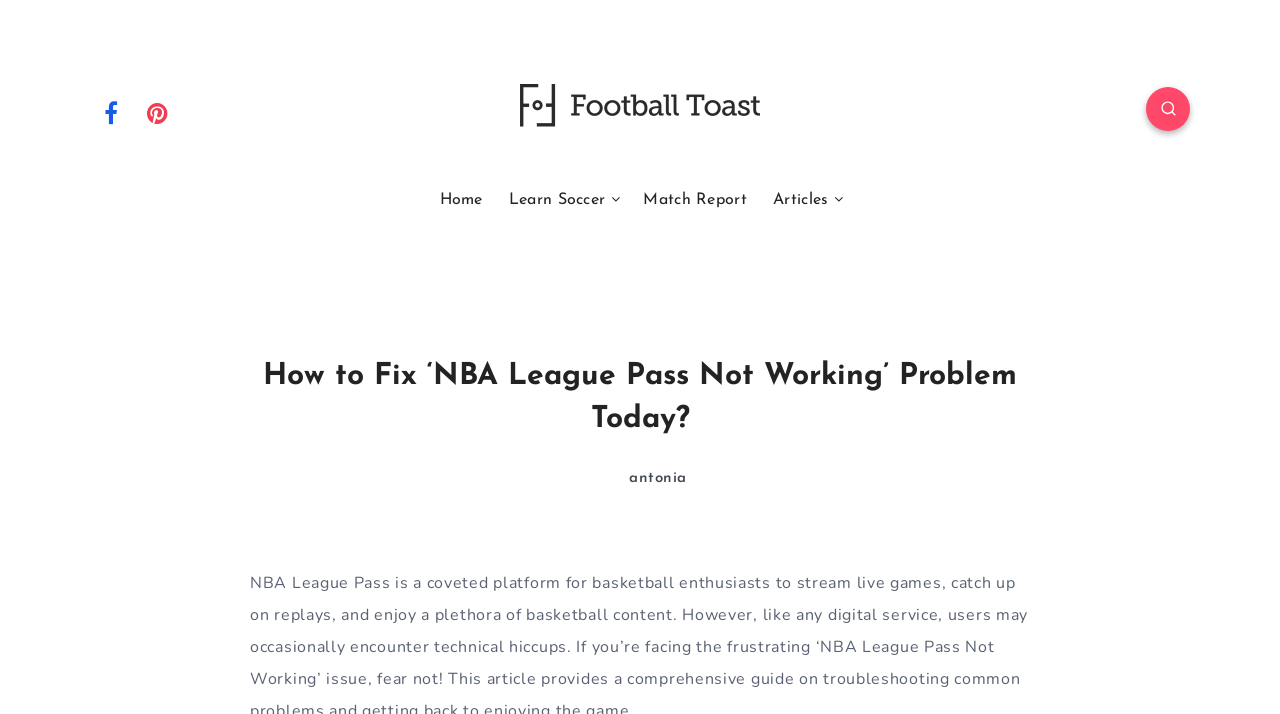Using the element description: "aria-label="Twitter"", determine the bounding box coordinates. The coordinates should be in the format [left, top, right, bottom], with values between 0 and 1.

None